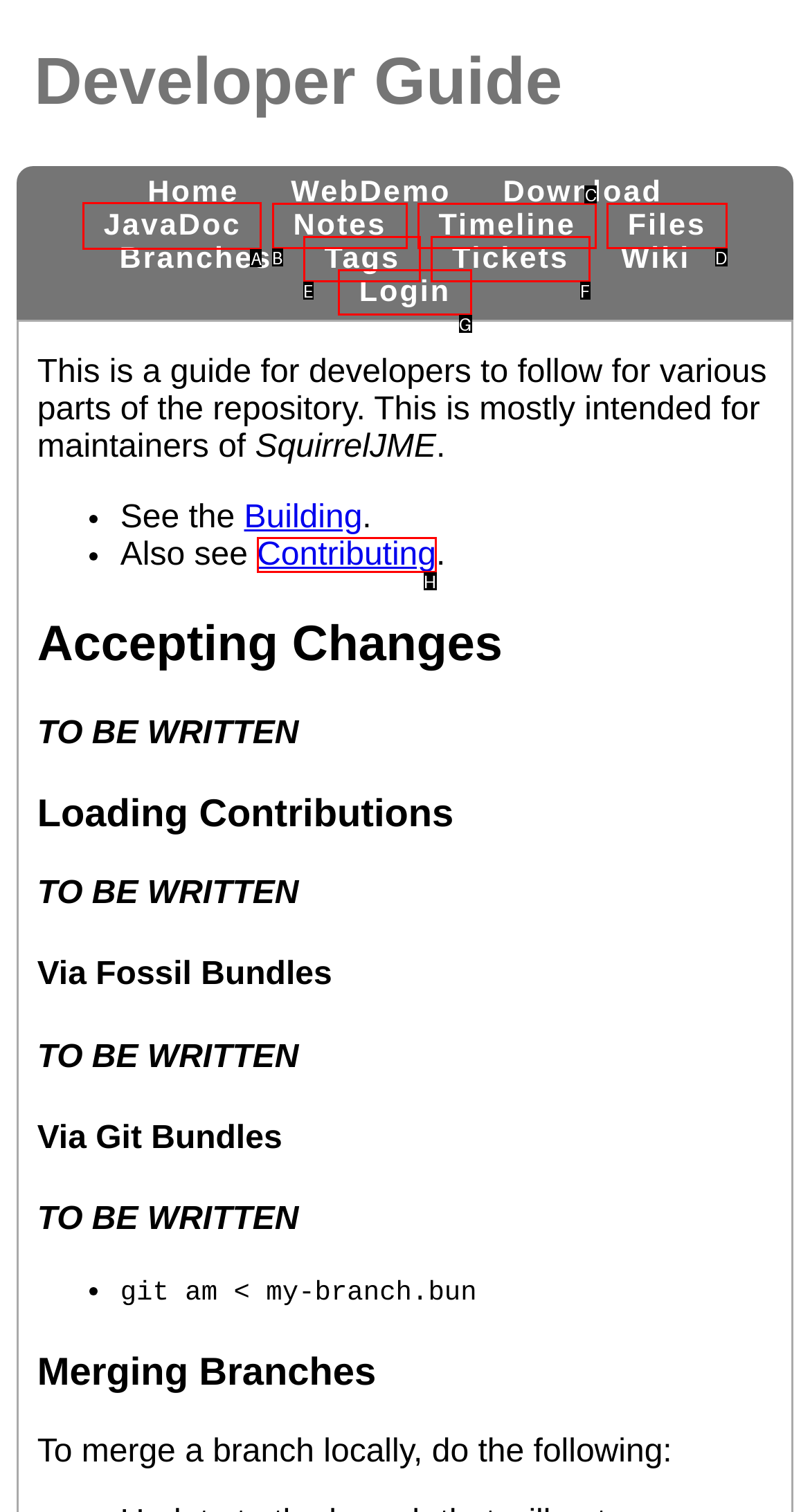Identify the letter of the UI element you should interact with to perform the task: view java documentation
Reply with the appropriate letter of the option.

A